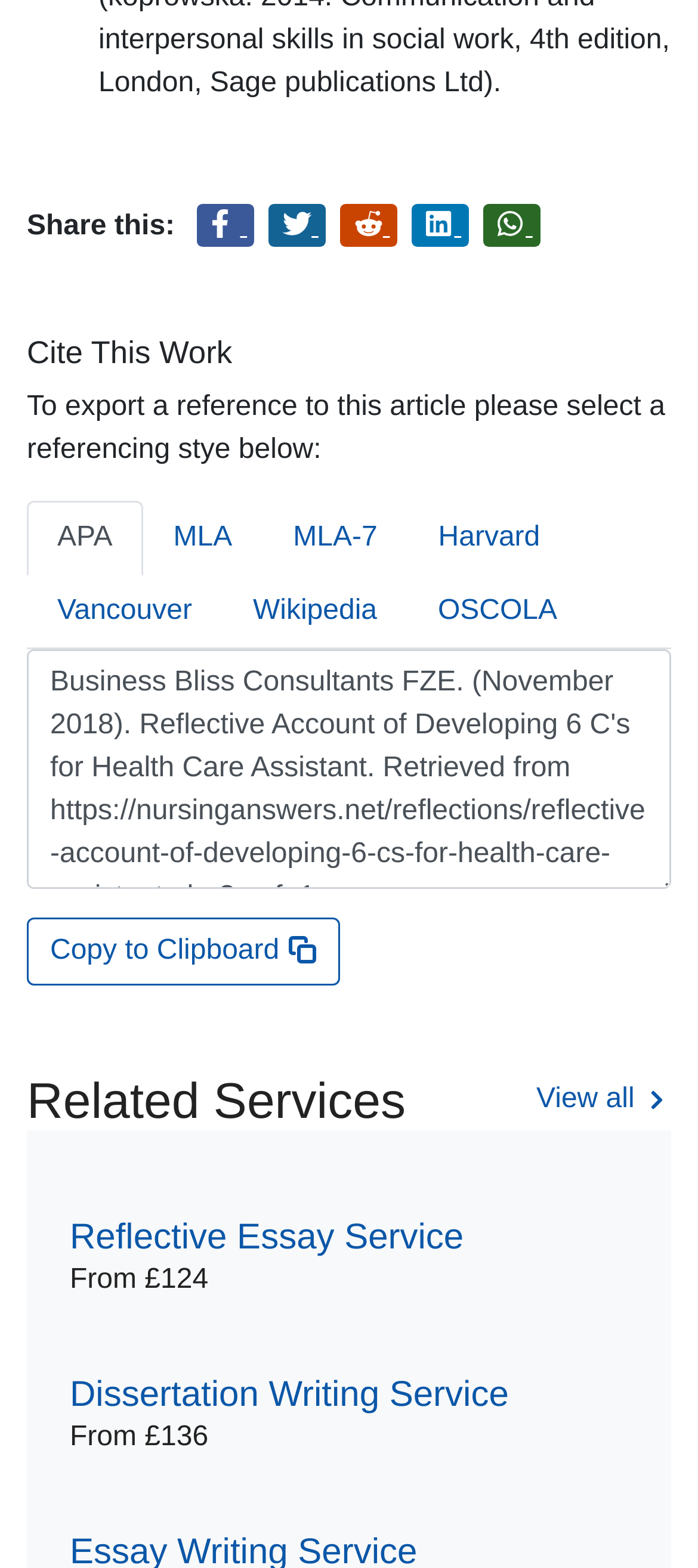Using the description "Reflective Essay Service From £124", predict the bounding box of the relevant HTML element.

[0.1, 0.752, 0.9, 0.831]